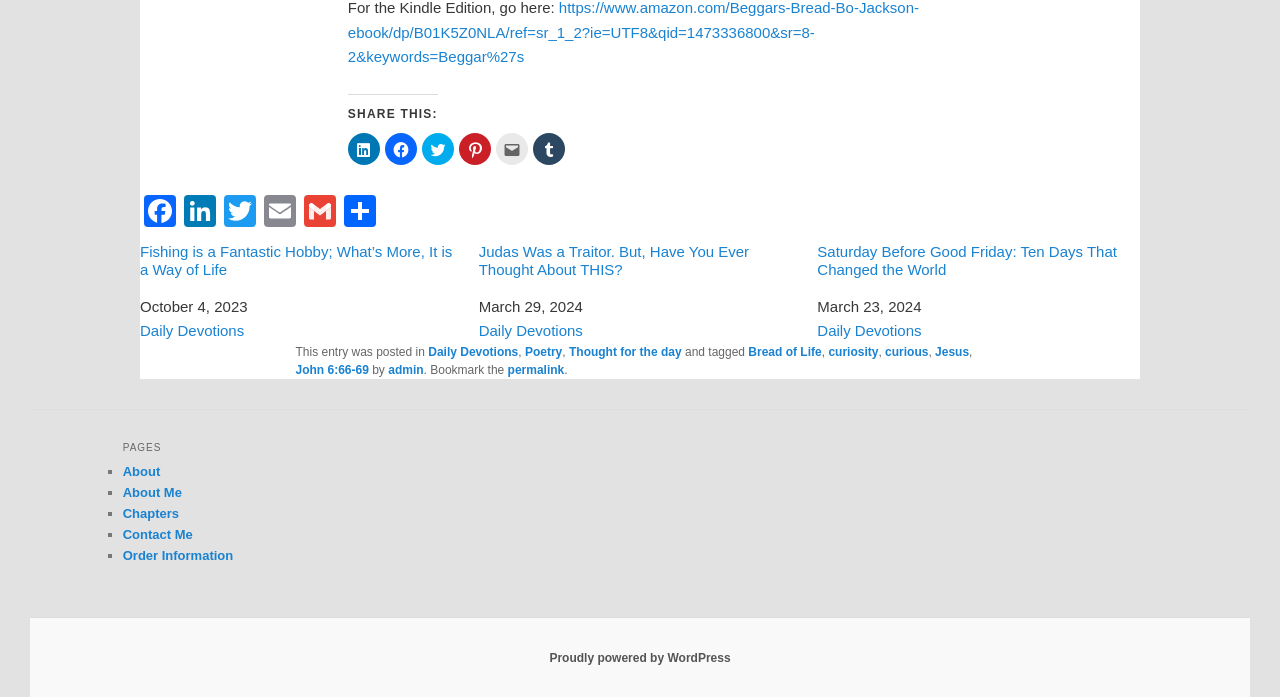Given the following UI element description: "Running an RPG", find the bounding box coordinates in the webpage screenshot.

None